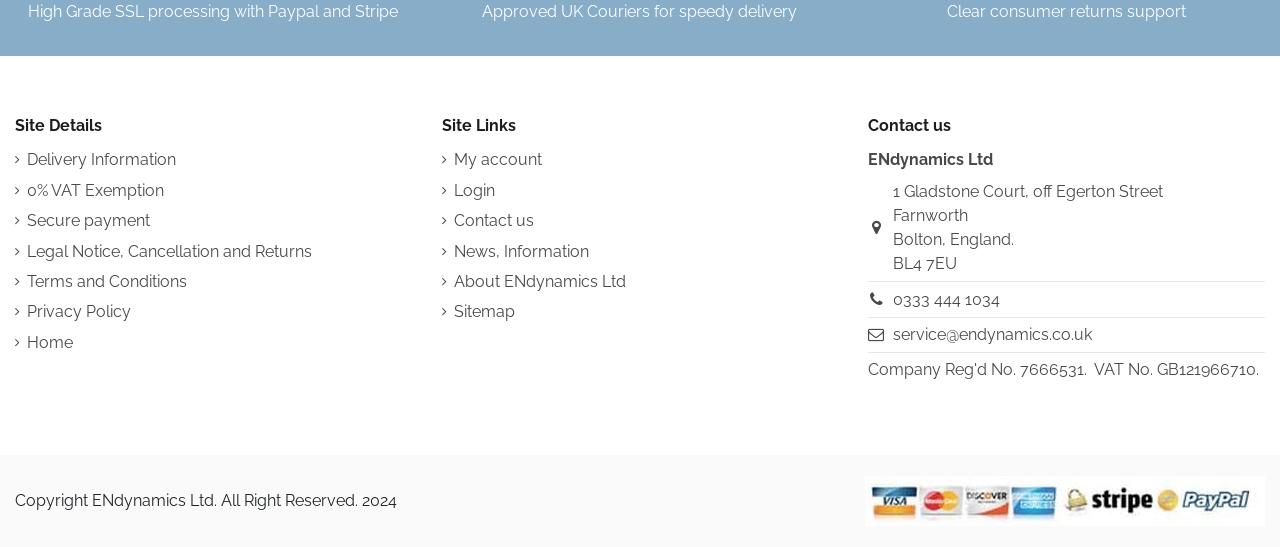What type of payment methods are accepted?
Please answer the question as detailed as possible.

I found the payment methods by looking at the top of the page, where it says 'High Grade SSL processing with Paypal and Stripe'.